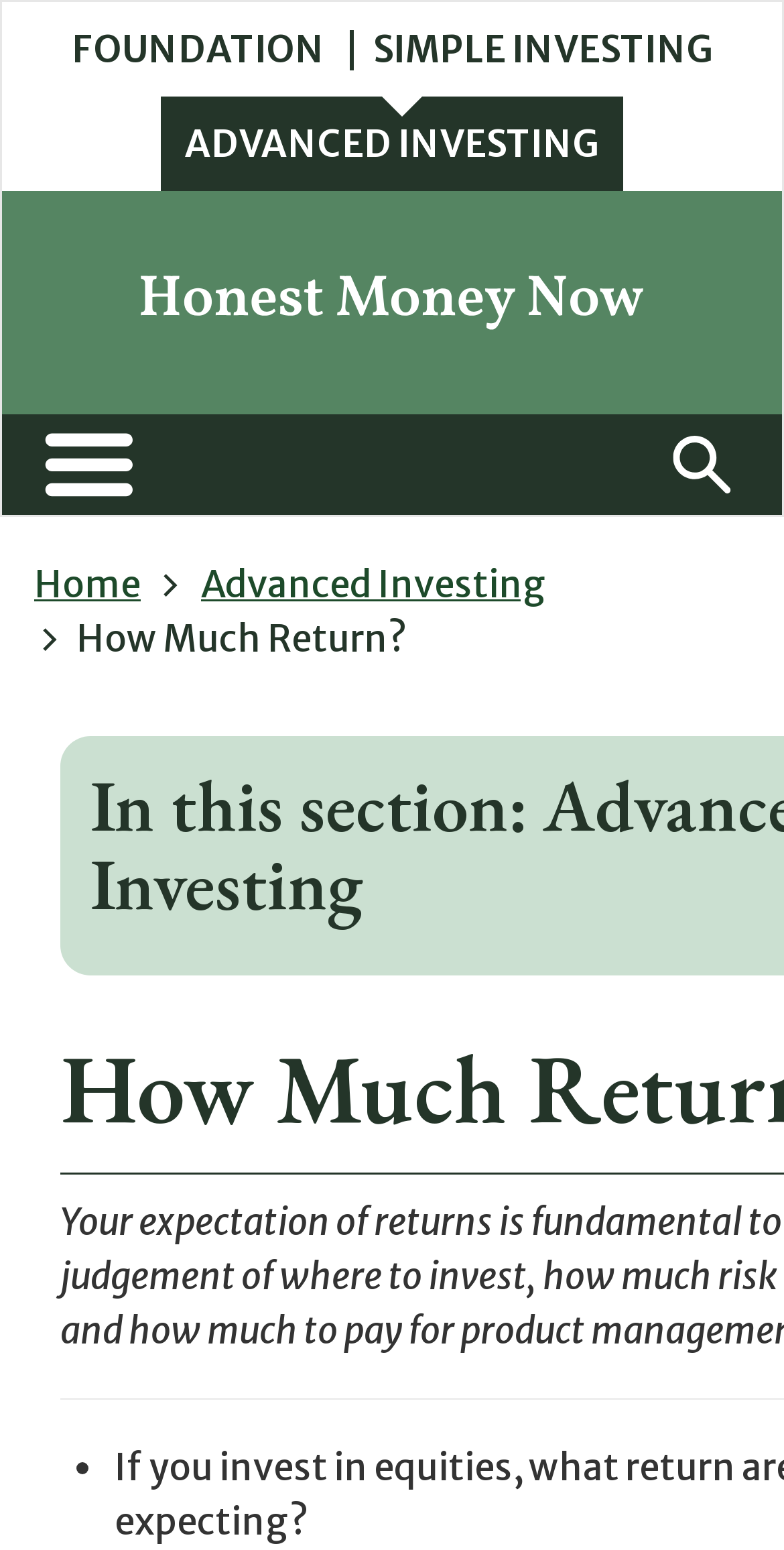Please identify the bounding box coordinates of the region to click in order to complete the given instruction: "Search for something". The coordinates should be four float numbers between 0 and 1, i.e., [left, top, right, bottom].

[0.831, 0.267, 0.959, 0.332]